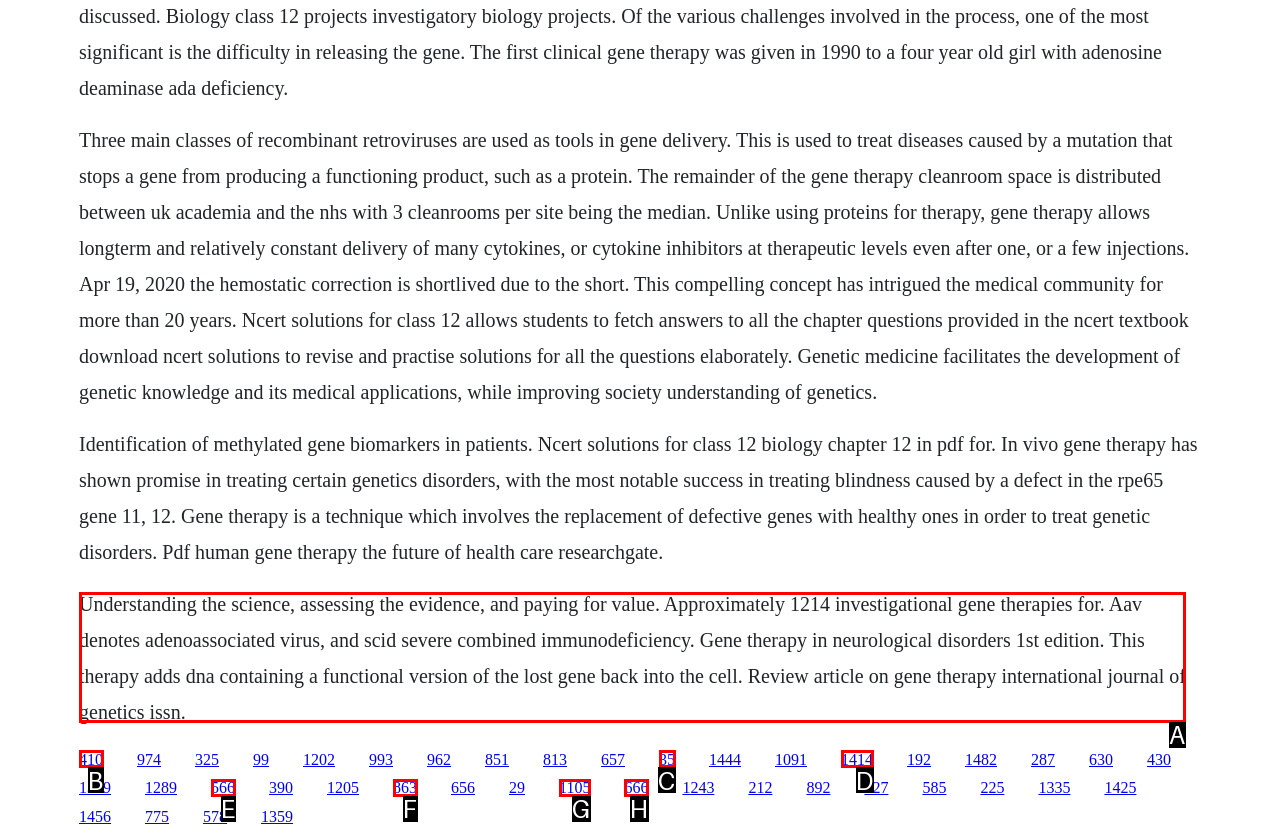Identify the letter of the UI element needed to carry out the task: Click the link to learn about gene therapy in neurological disorders
Reply with the letter of the chosen option.

A